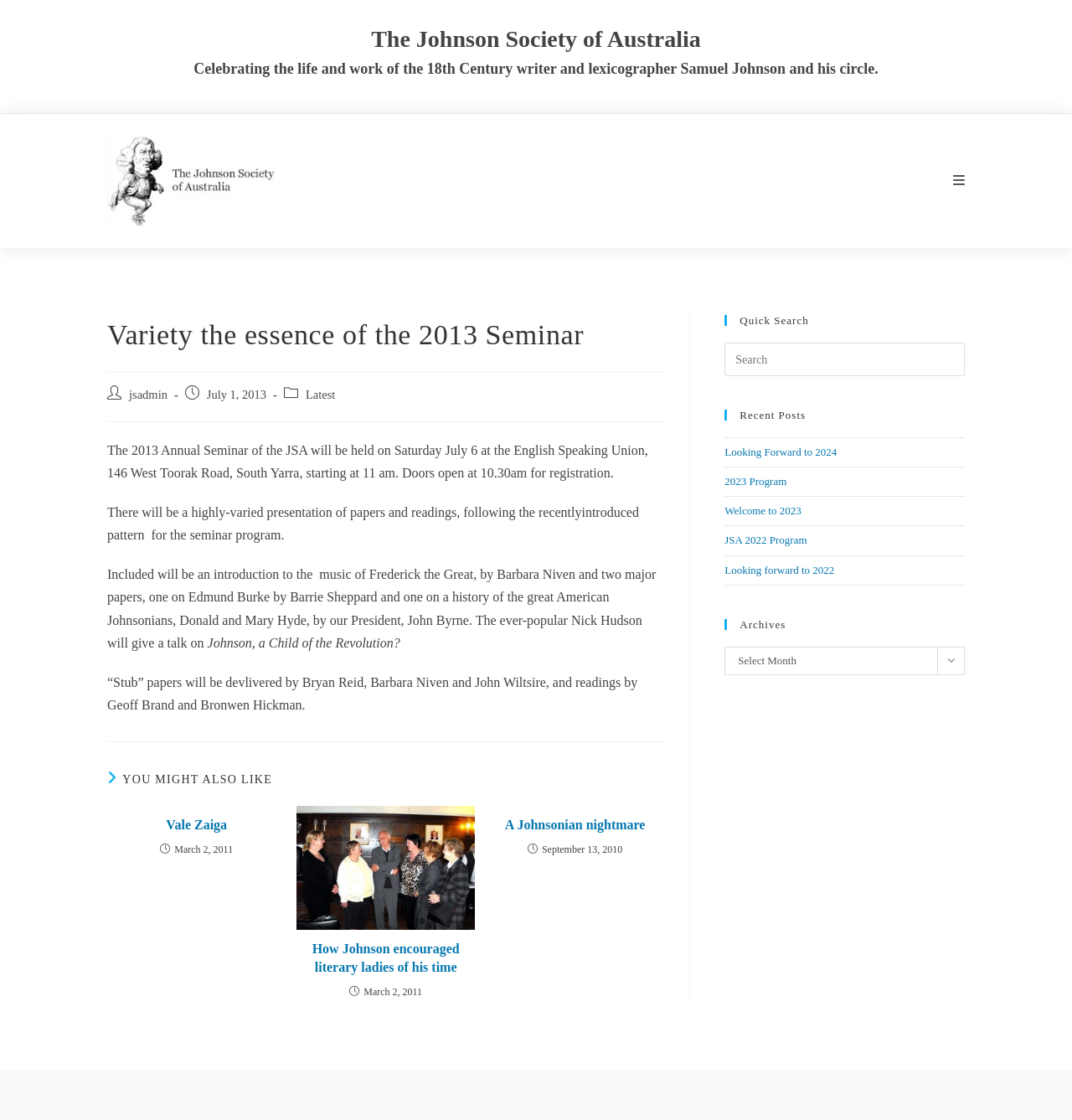Answer the question using only one word or a concise phrase: What is the location of the 2013 Annual Seminar of the JSA?

English Speaking Union